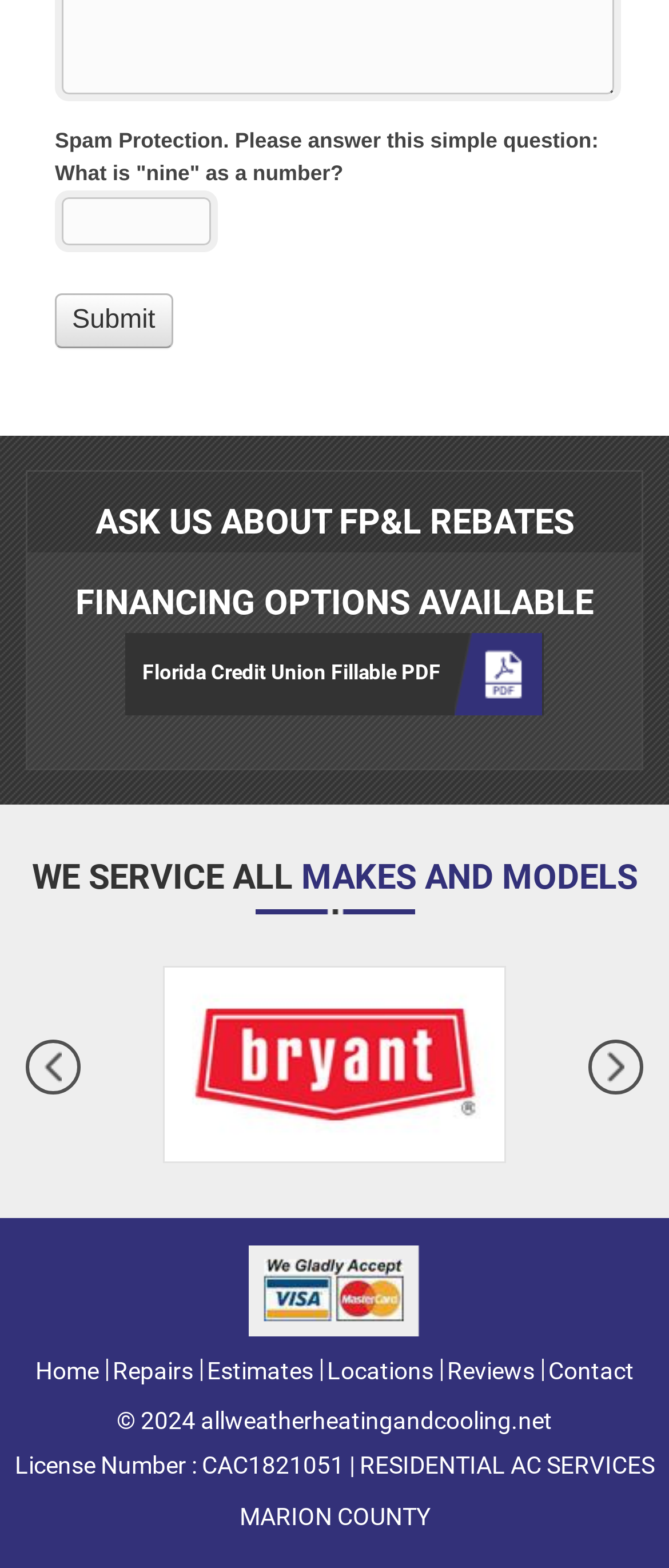What is the topmost heading on the webpage?
From the image, provide a succinct answer in one word or a short phrase.

ASK US ABOUT FP&L REBATES